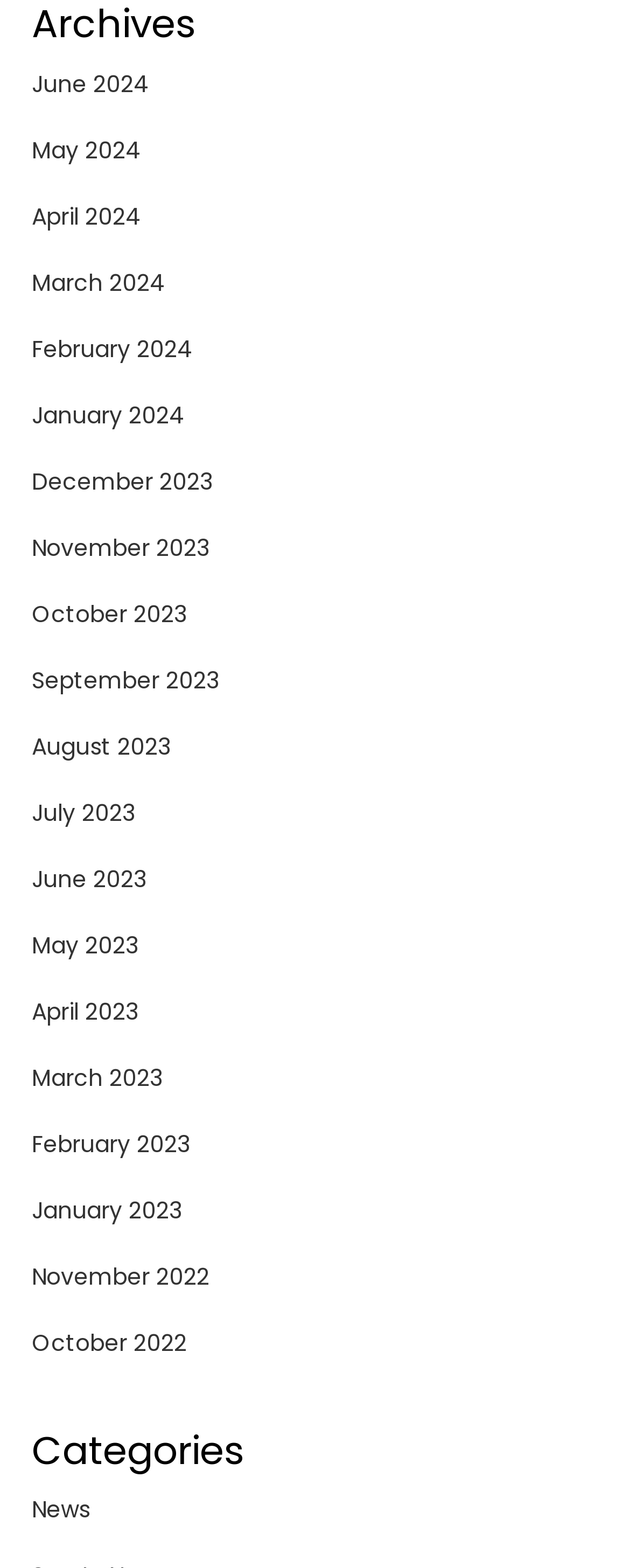Please give a concise answer to this question using a single word or phrase: 
What is the category name?

News